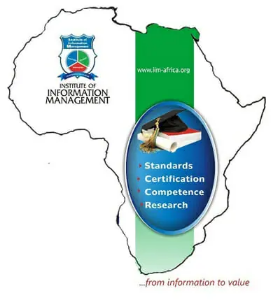Give a meticulous account of what the image depicts.

The image displays the logo of the **Institute of Information Management** set against a stylized outline of Africa. The logo features a shield with an emblem and the name of the institute prominently displayed at the top. Below the logo, a green vertical stripe contains the website URL *www.iim-africa.org*. 

At the center of the image, there is a circular graphic showcasing key areas of focus: “Standards,” “Certification,” “Competence,” and “Research,” each of which represents the institute's commitment to enhancing the information management field. The bottom of the image includes a tagline that reads, “from information to value,” emphasizing the institute's mission to transform information into valuable insights and resources for organizations throughout Africa. The overall design combines educational significance with a strong geographic identity, reinforcing the institute's role in fostering professionalism and competence in information management across the continent.